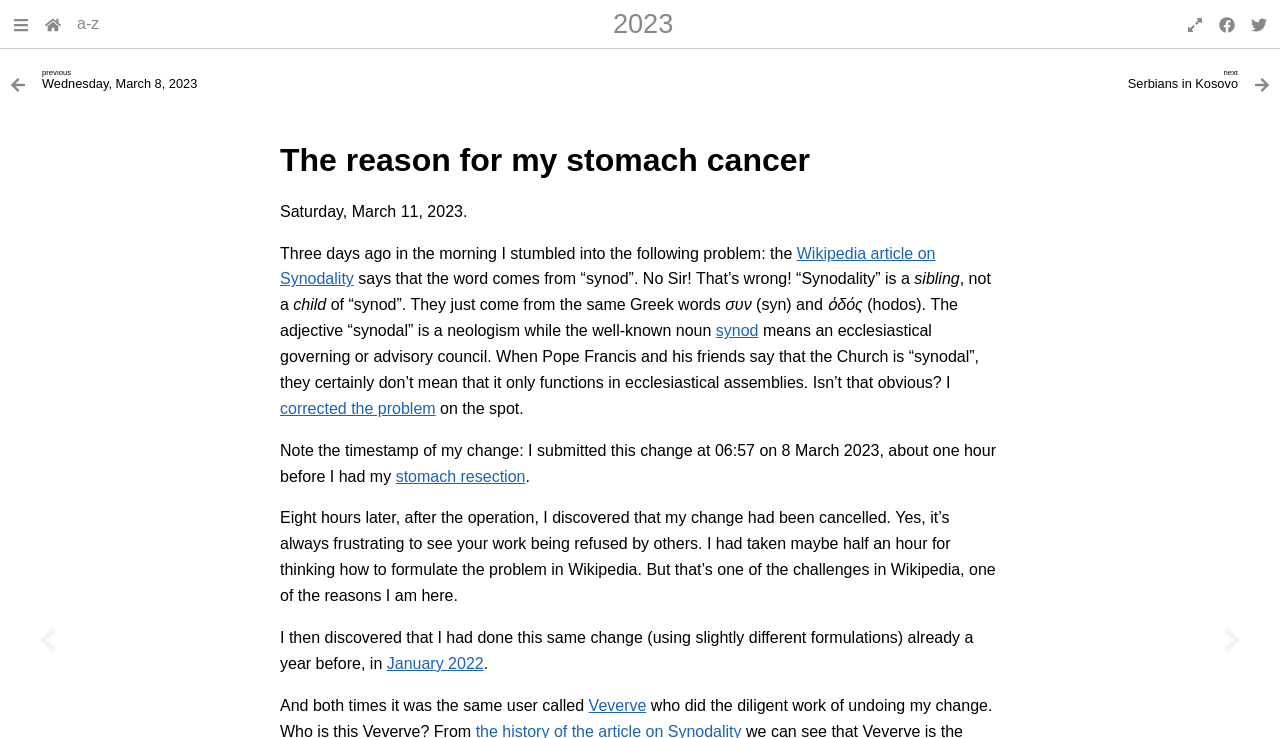Based on the image, provide a detailed and complete answer to the question: 
Who cancelled the author's Wikipedia change?

The author mentions that their change was cancelled by a user called Veverve, who had also cancelled a similar change made by the author a year before.